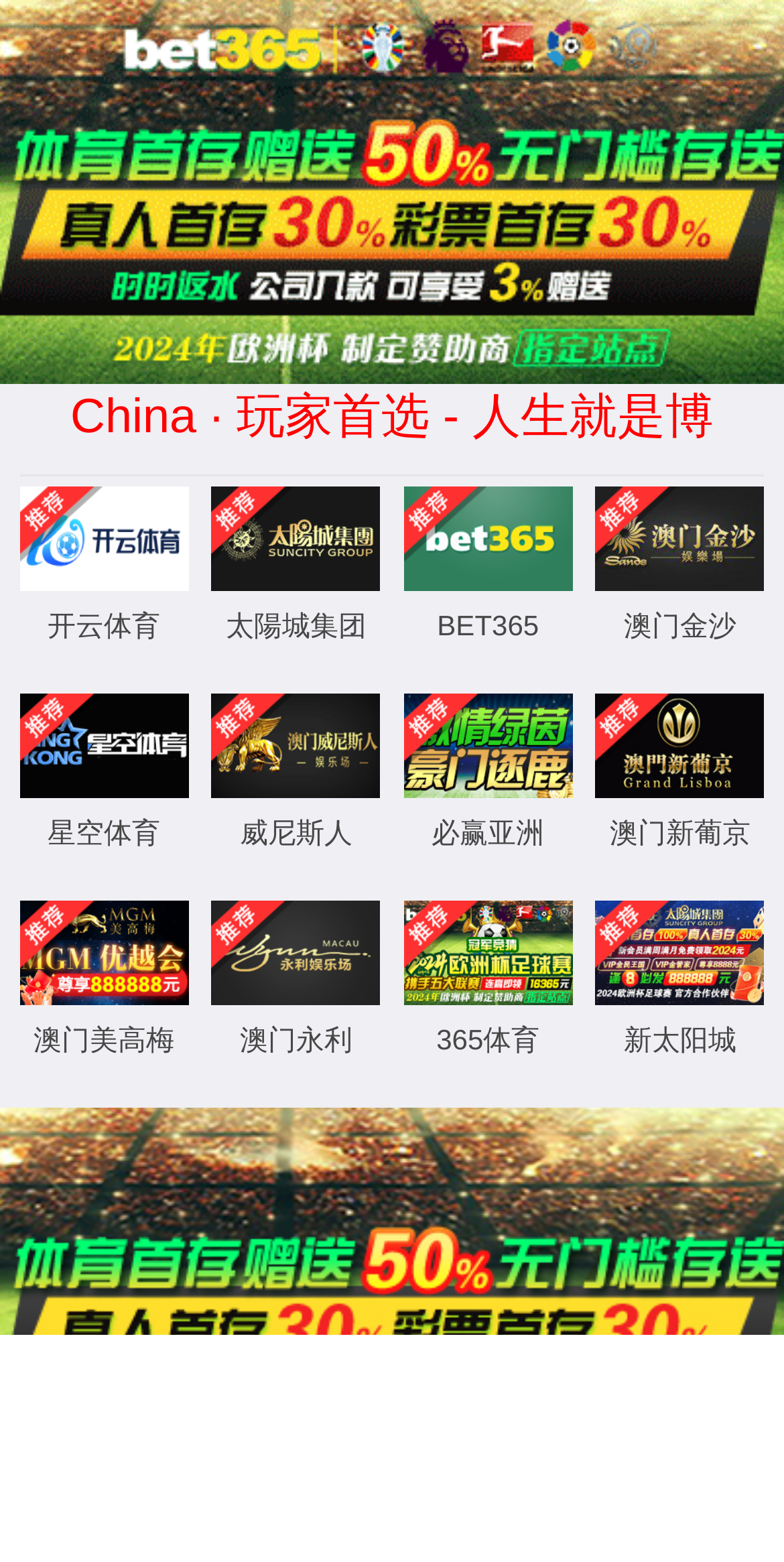Refer to the screenshot and give an in-depth answer to this question: What is the background image of the webpage?

The background image of the webpage is a sports-related image, as indicated by the image element with bounding box coordinates [0.0, 0.522, 1.0, 0.652]. The image appears to be a collage of various sports and games.